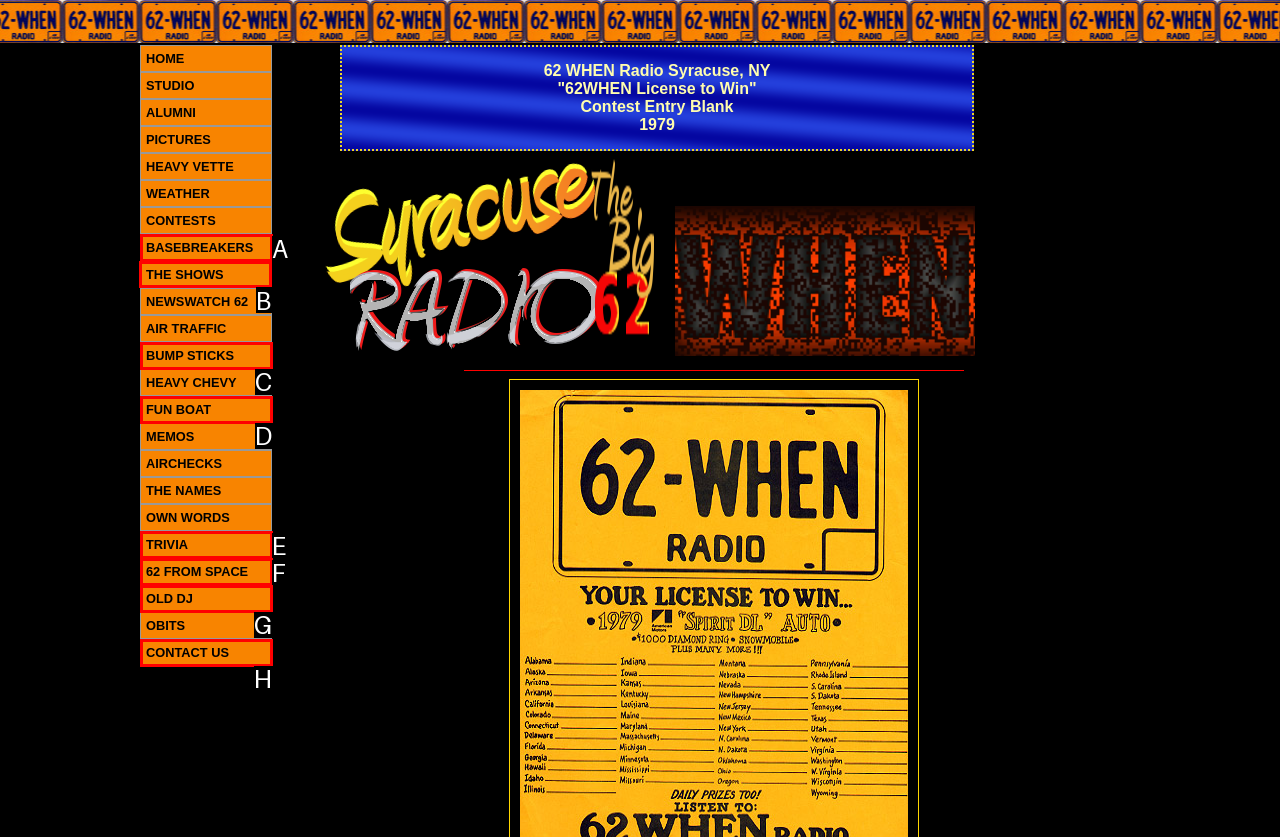Identify the correct option to click in order to complete this task: explore THE SHOWS
Answer with the letter of the chosen option directly.

B